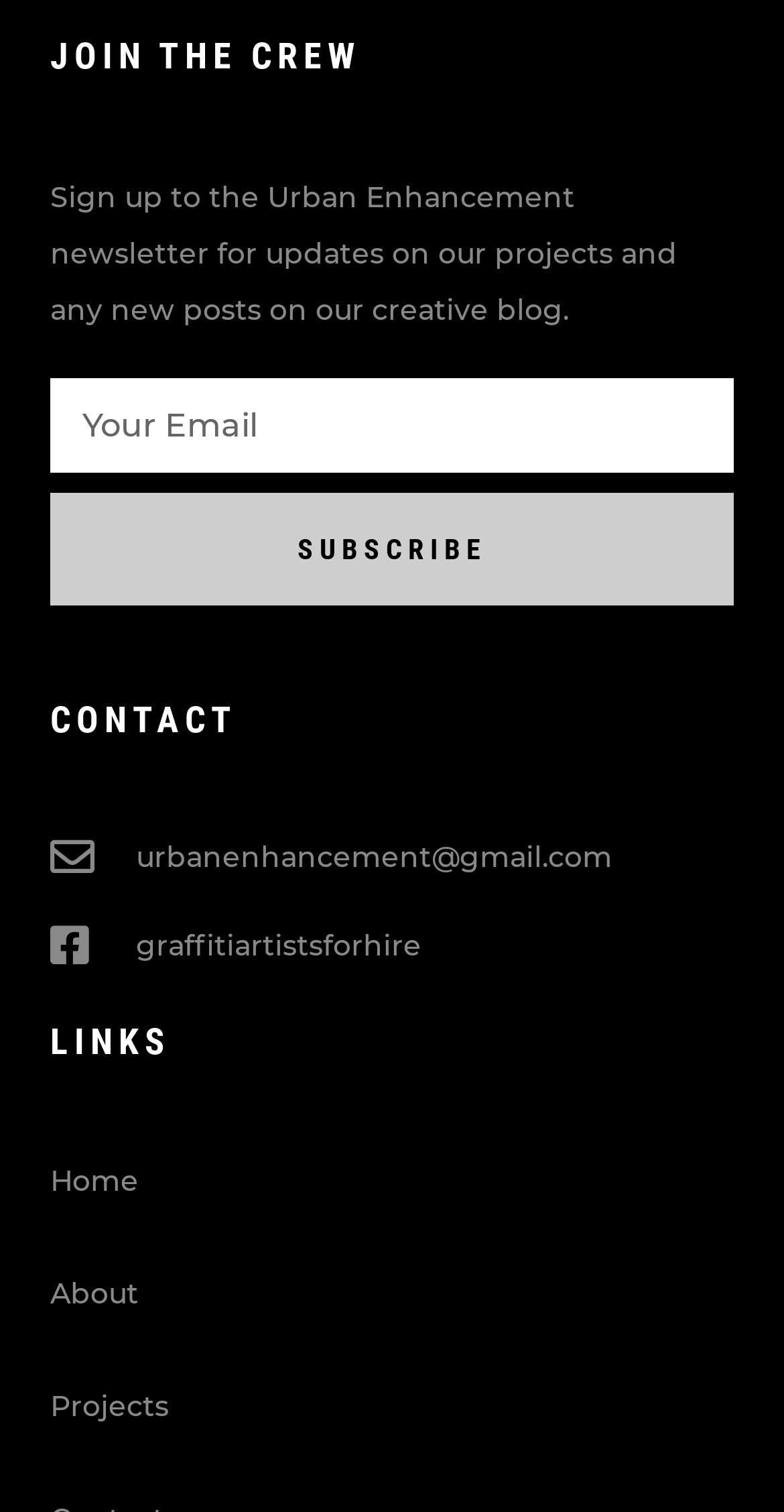Please provide the bounding box coordinate of the region that matches the element description: Subscribe. Coordinates should be in the format (top-left x, top-left y, bottom-right x, bottom-right y) and all values should be between 0 and 1.

[0.064, 0.327, 0.936, 0.401]